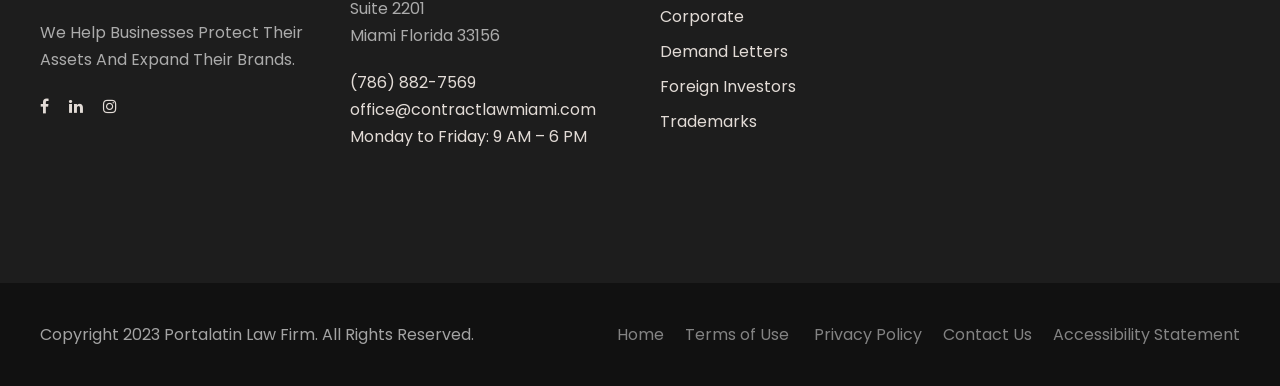Please respond to the question using a single word or phrase:
What is the phone number of the law firm?

(786) 882-7569